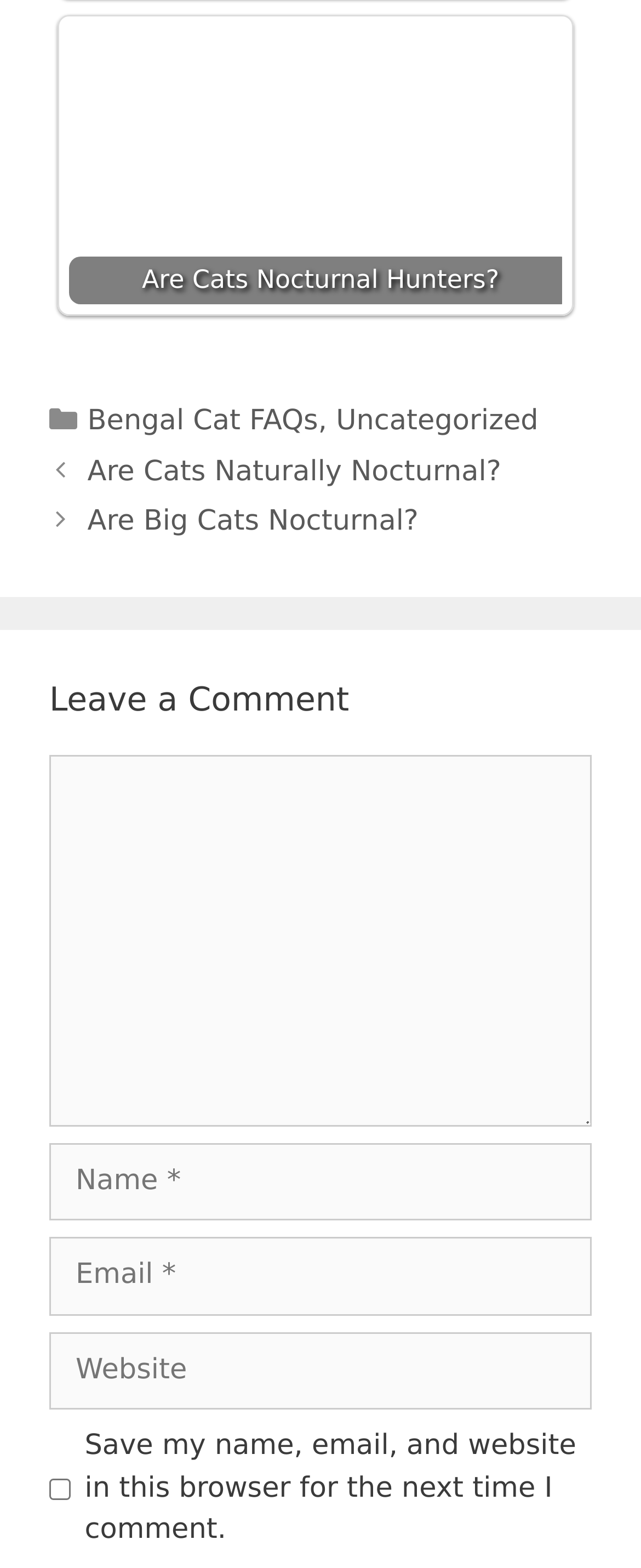Find the bounding box coordinates of the element I should click to carry out the following instruction: "Enter your name".

[0.077, 0.729, 0.923, 0.779]